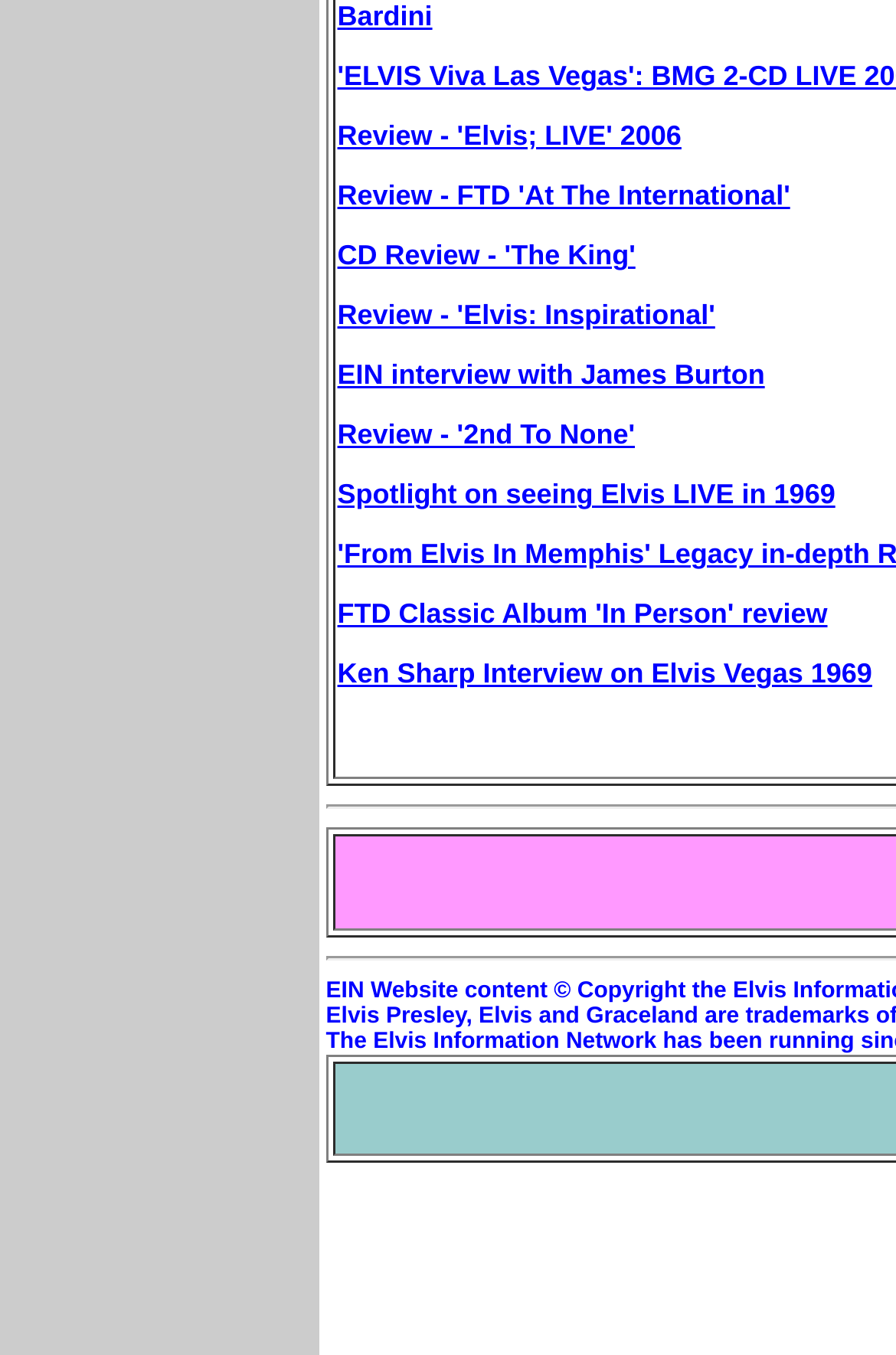Answer the question below in one word or phrase:
What is the title of the first review?

Elvis; LIVE